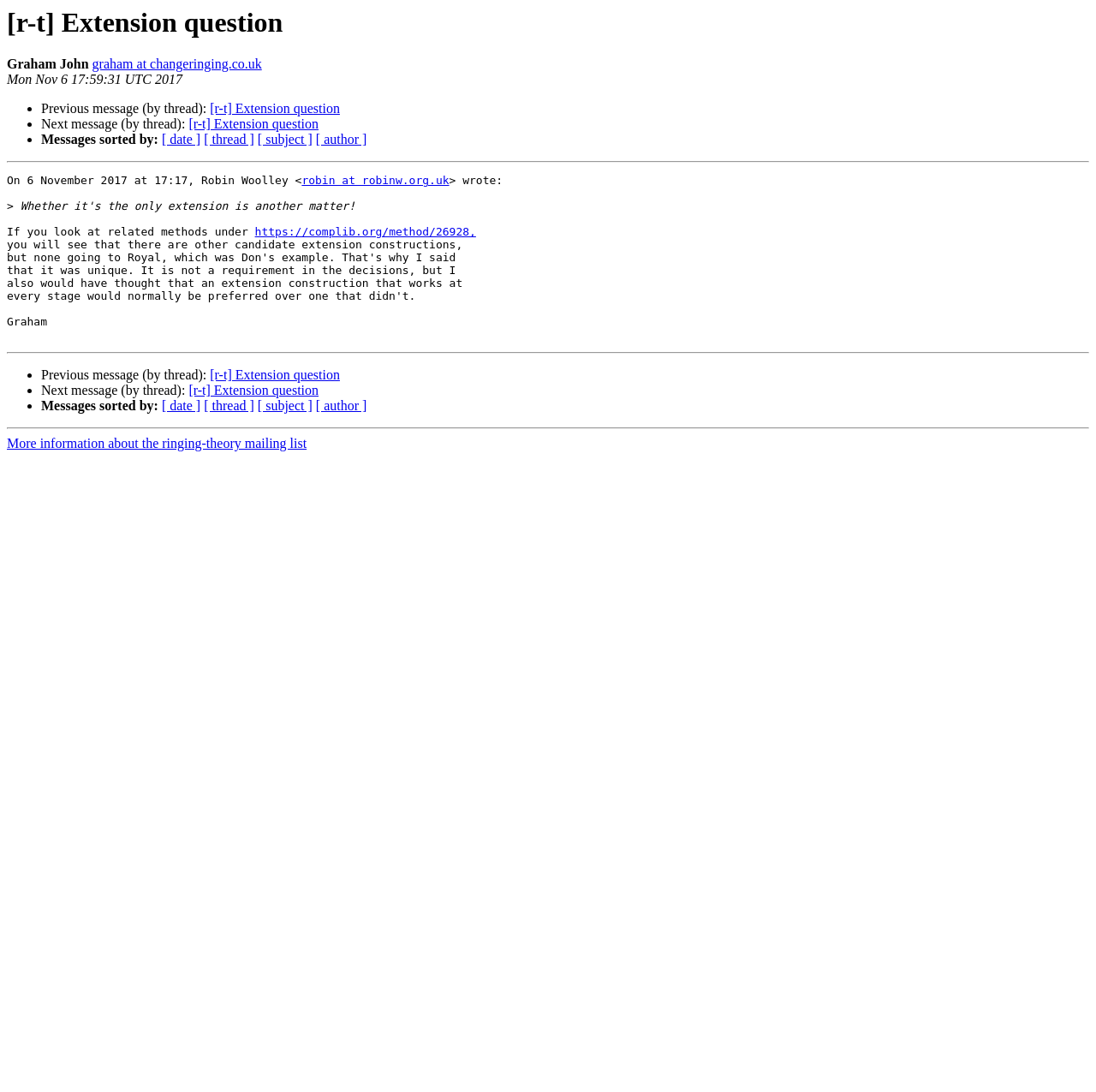Given the element description https://complib.org/method/26928,, predict the bounding box coordinates for the UI element in the webpage screenshot. The format should be (top-left x, top-left y, bottom-right x, bottom-right y), and the values should be between 0 and 1.

[0.232, 0.207, 0.434, 0.218]